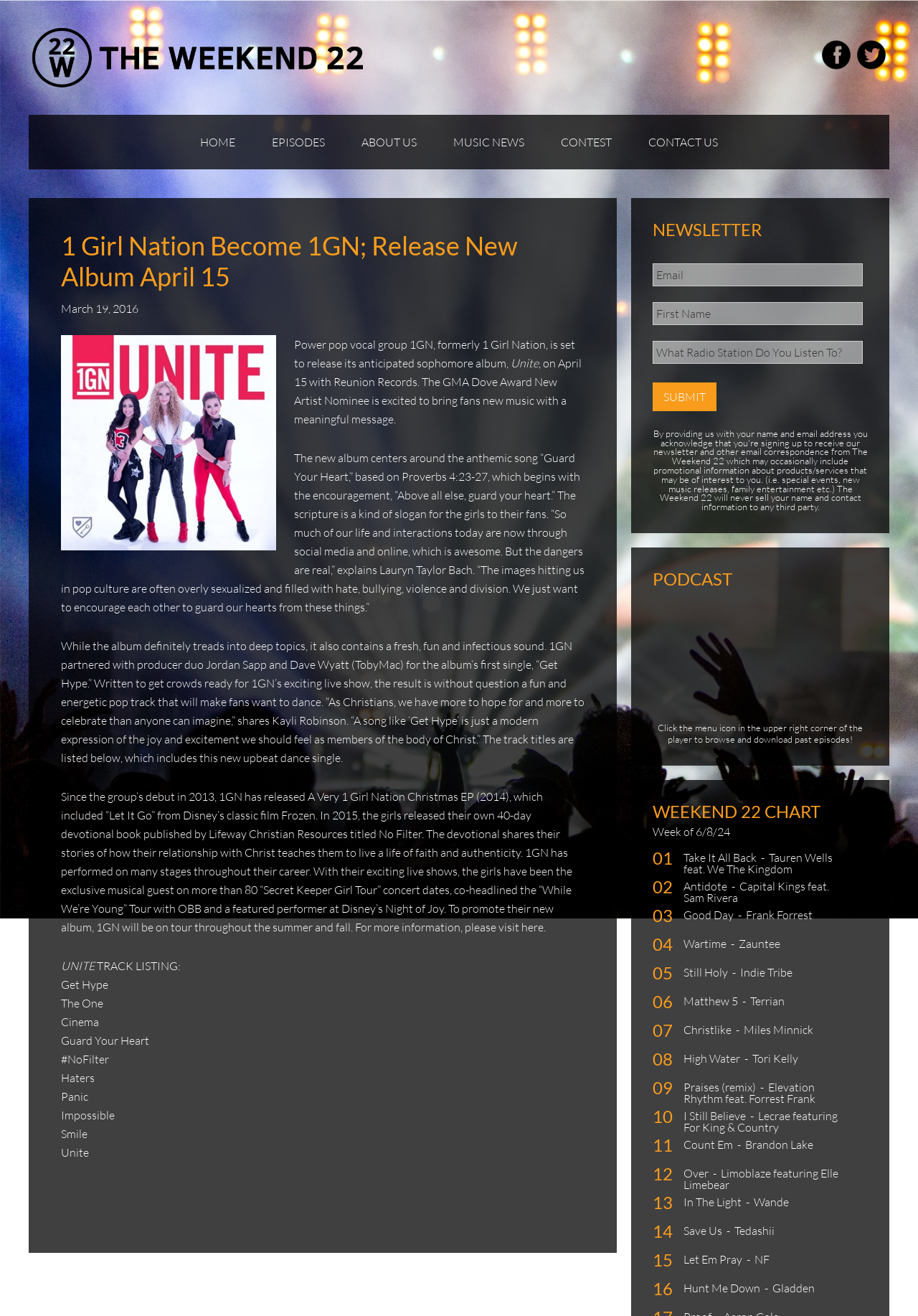Given the element description, predict the bounding box coordinates in the format (top-left x, top-left y, bottom-right x, bottom-right y). Make sure all values are between 0 and 1. Here is the element description: Elevation Rhythm feat. Forrest Frank

[0.745, 0.82, 0.888, 0.84]